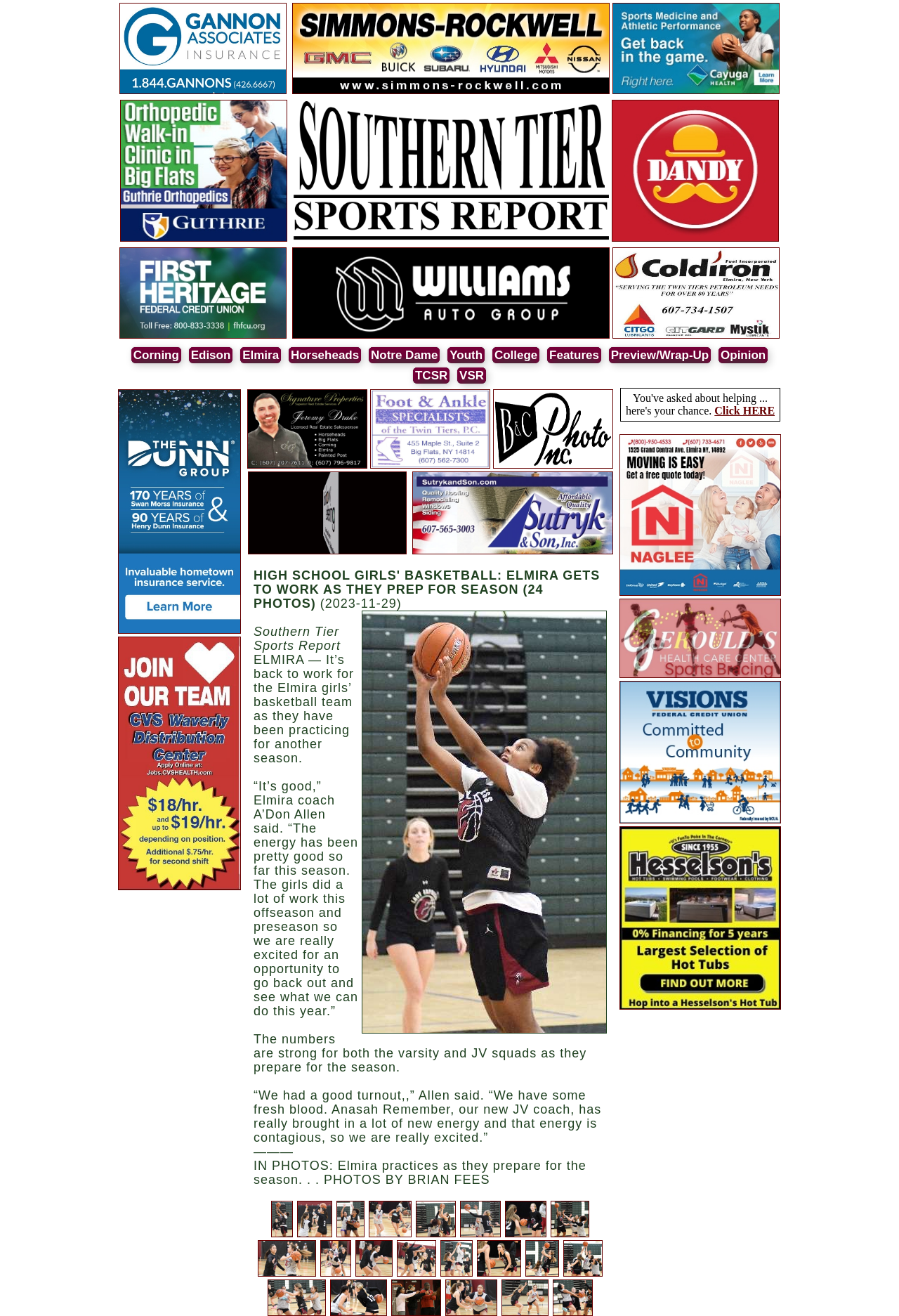Using the element description Horseheads, predict the bounding box coordinates for the UI element. Provide the coordinates in (top-left x, top-left y, bottom-right x, bottom-right y) format with values ranging from 0 to 1.

[0.321, 0.264, 0.402, 0.276]